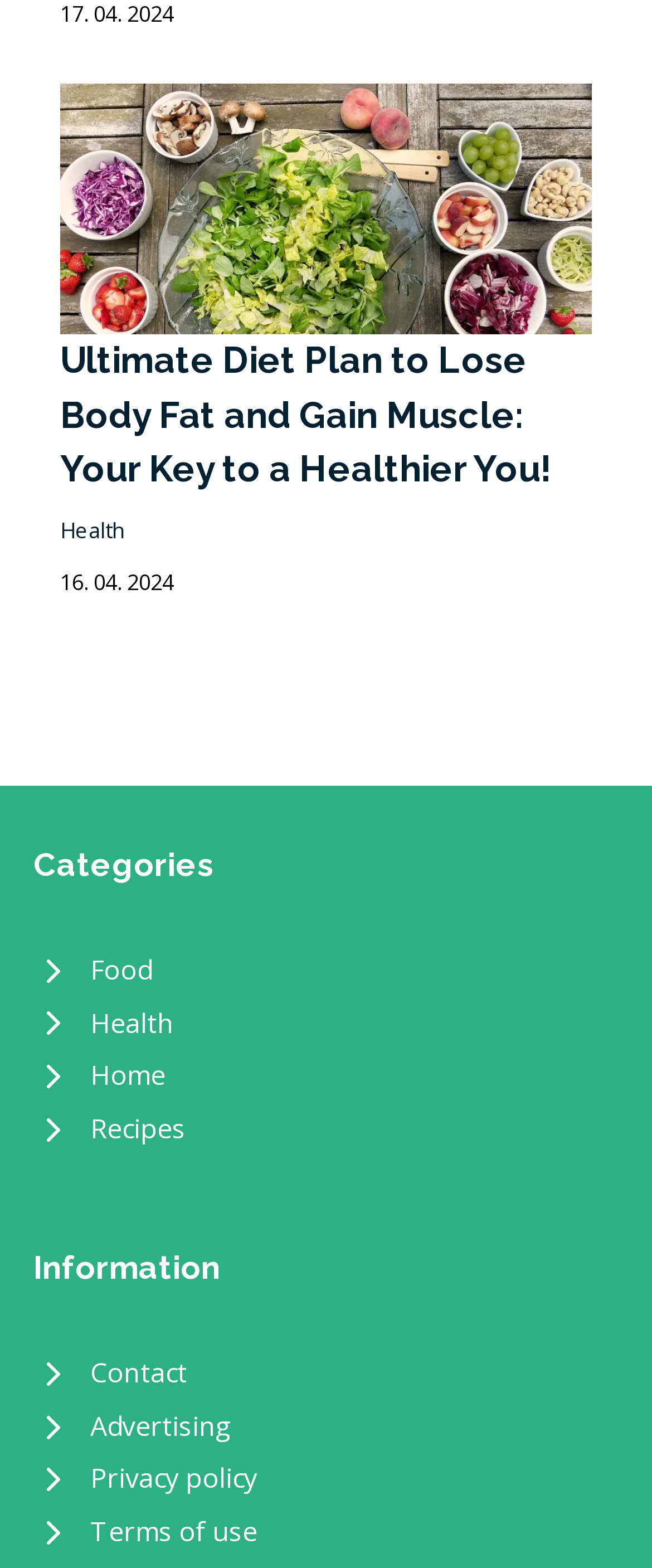Identify the bounding box coordinates of the clickable section necessary to follow the following instruction: "Check the privacy policy". The coordinates should be presented as four float numbers from 0 to 1, i.e., [left, top, right, bottom].

[0.051, 0.927, 0.949, 0.96]